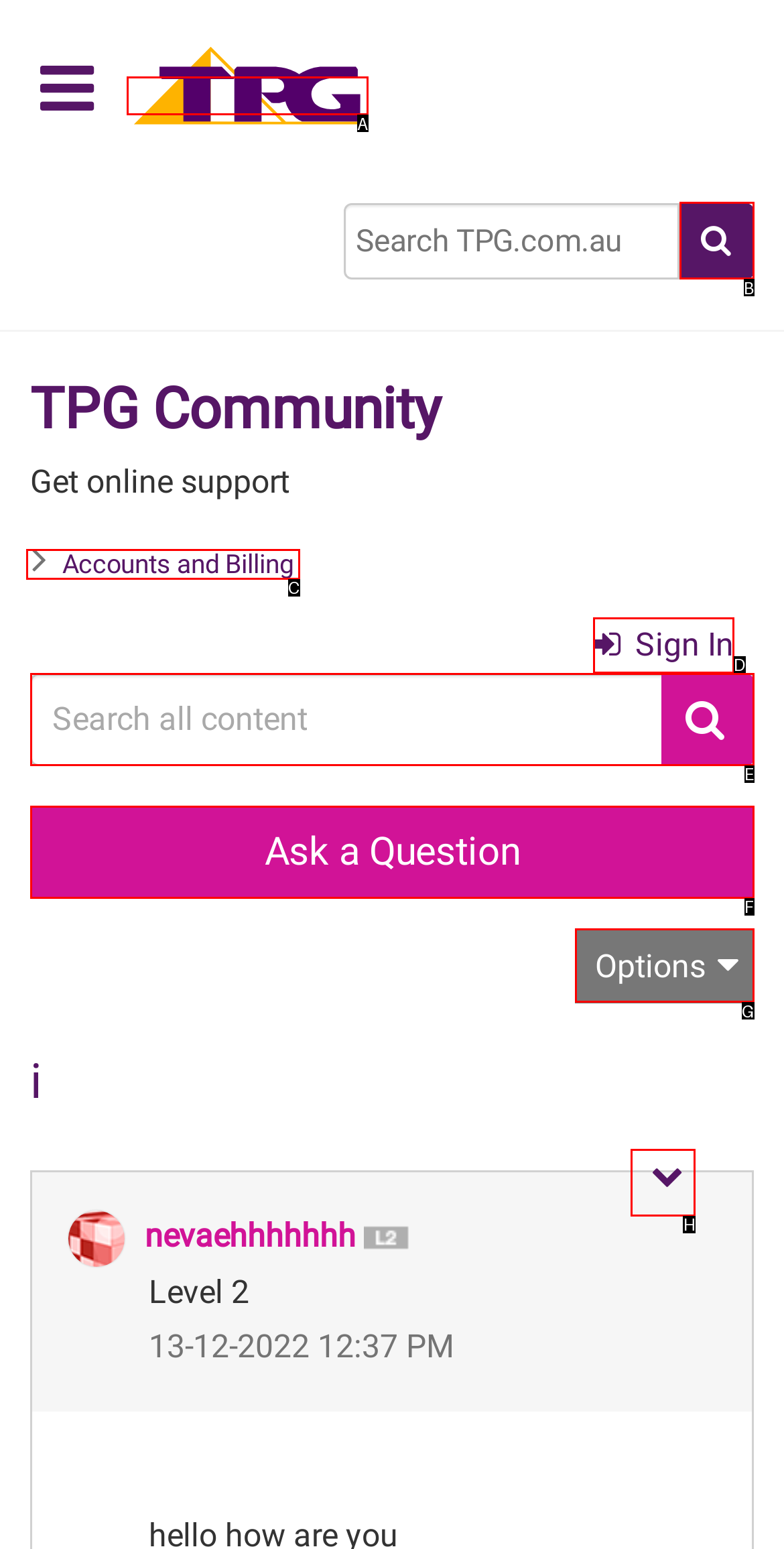Select the option that corresponds to the description: Search
Respond with the letter of the matching choice from the options provided.

B